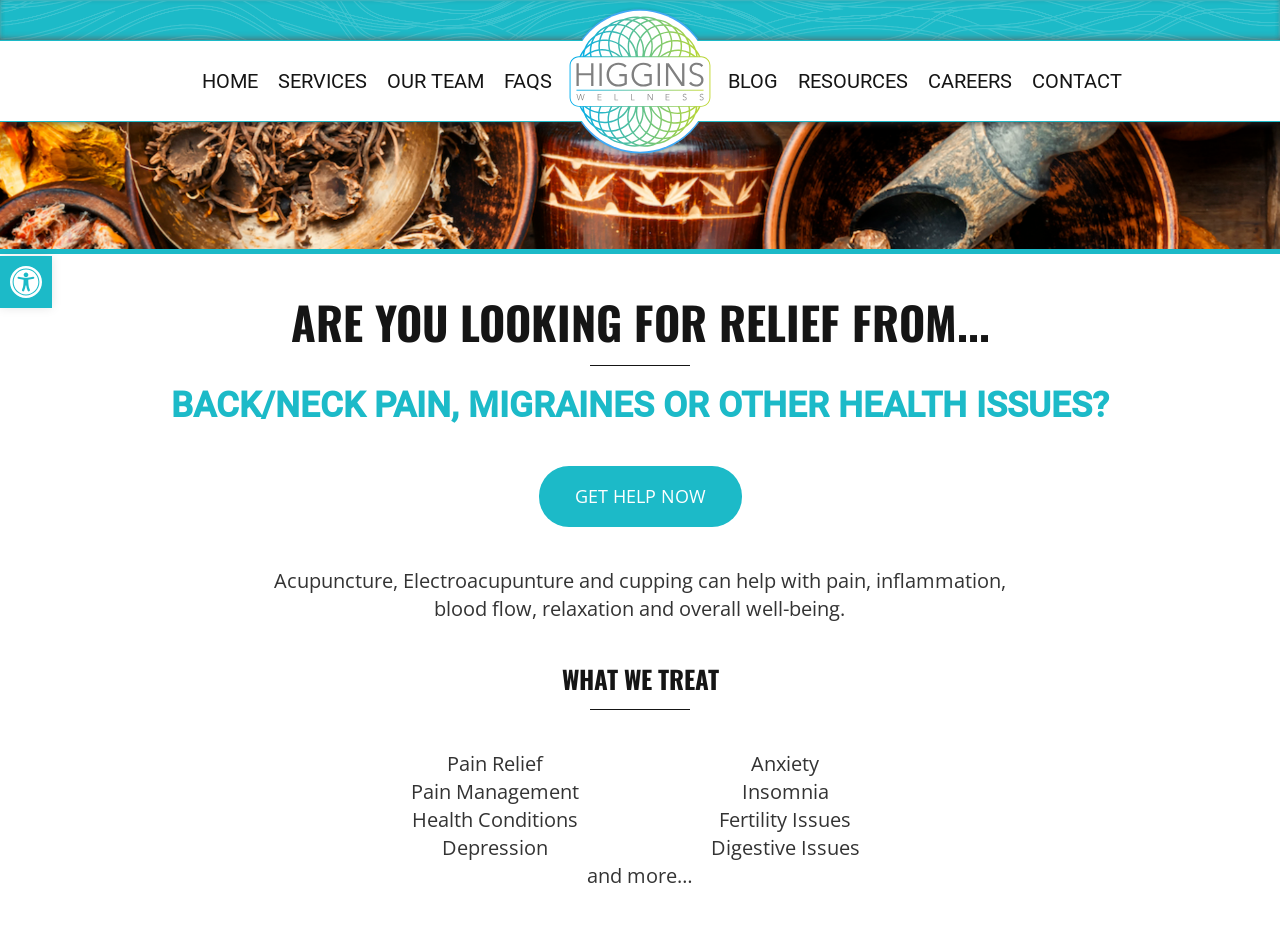Determine the bounding box coordinates for the HTML element described here: "GET HELP NOW".

[0.421, 0.502, 0.579, 0.567]